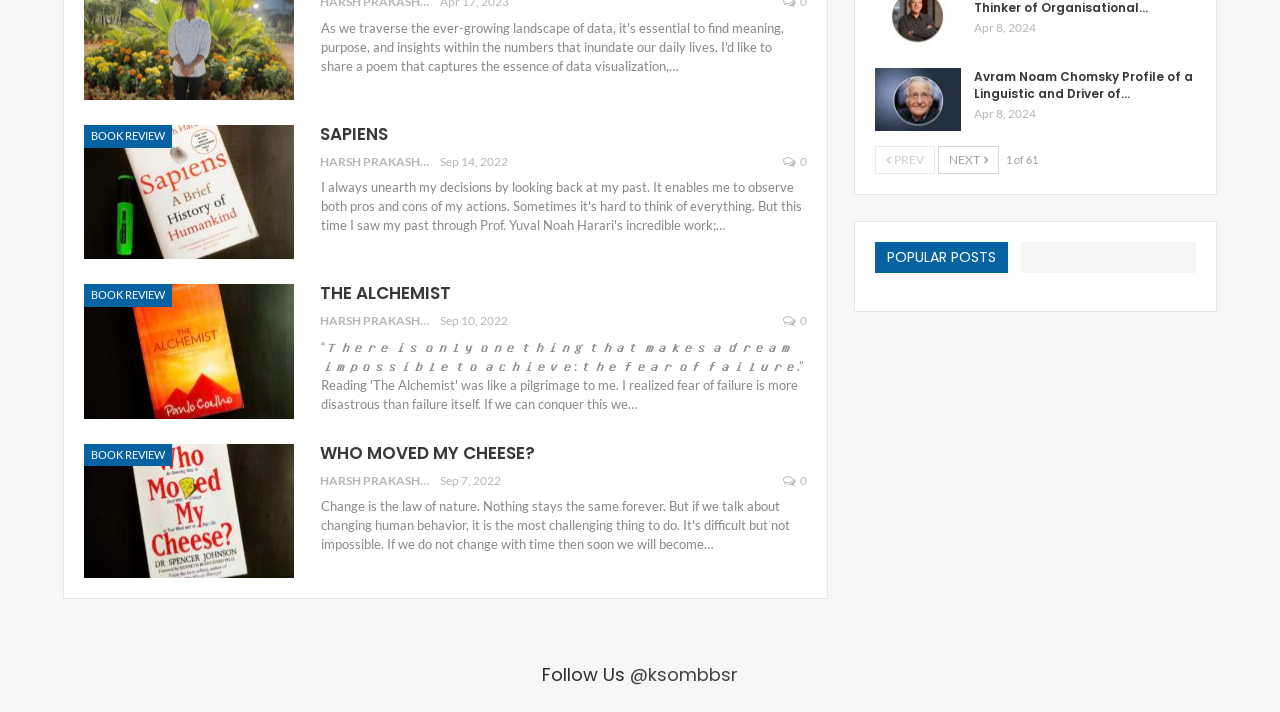Given the element description: "Popular Posts", predict the bounding box coordinates of the UI element it refers to, using four float numbers between 0 and 1, i.e., [left, top, right, bottom].

[0.683, 0.346, 0.787, 0.373]